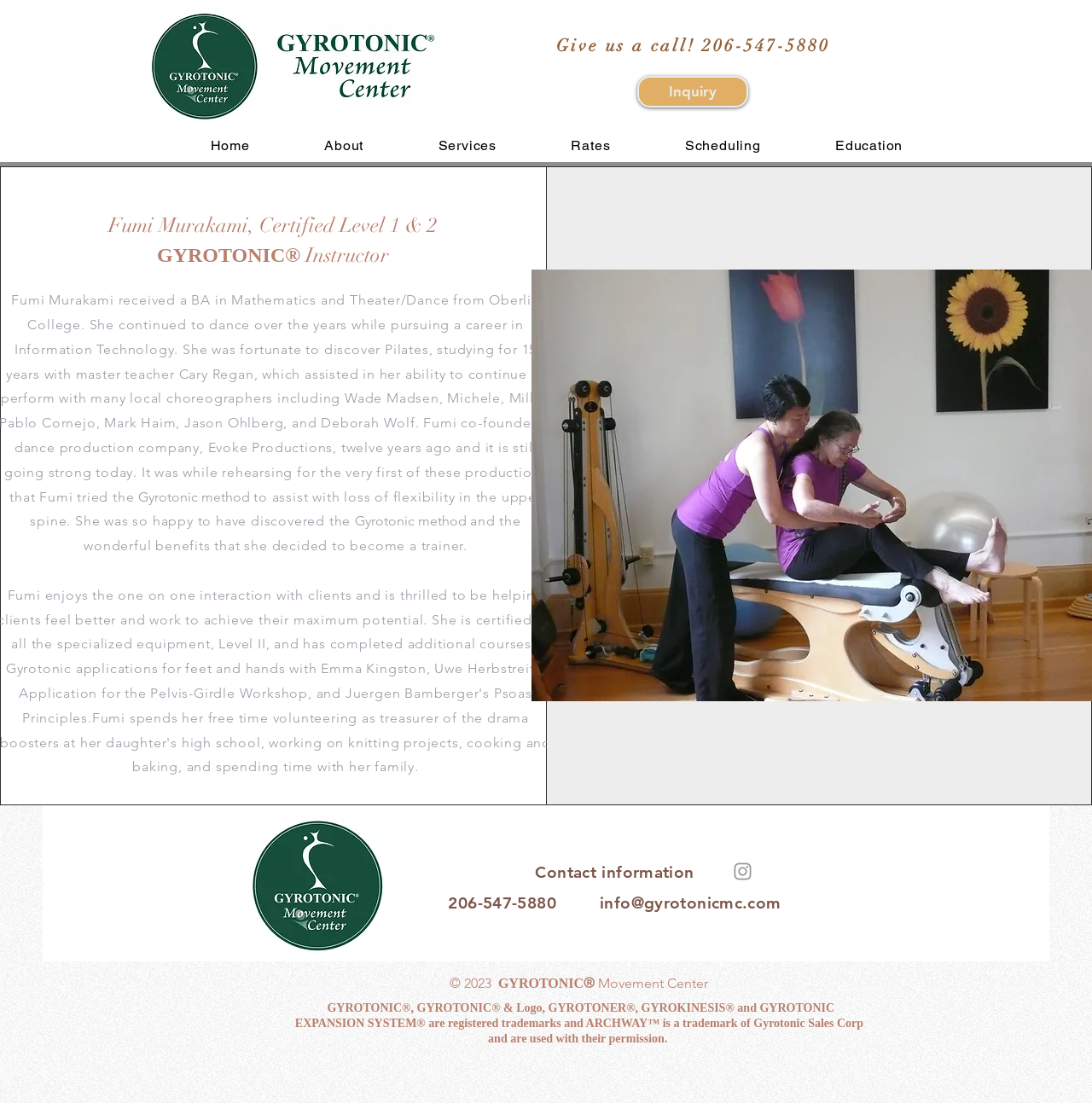Determine the bounding box coordinates for the area that needs to be clicked to fulfill this task: "Click the logo". The coordinates must be given as four float numbers between 0 and 1, i.e., [left, top, right, bottom].

[0.138, 0.012, 0.237, 0.109]